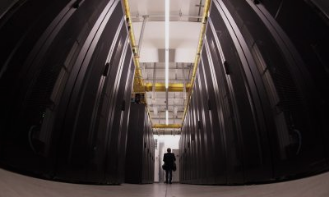What is the color of the server racks?
Please provide a detailed and thorough answer to the question.

The caption describes the server racks as sleek and black, which suggests that they have a modern and sleek design.